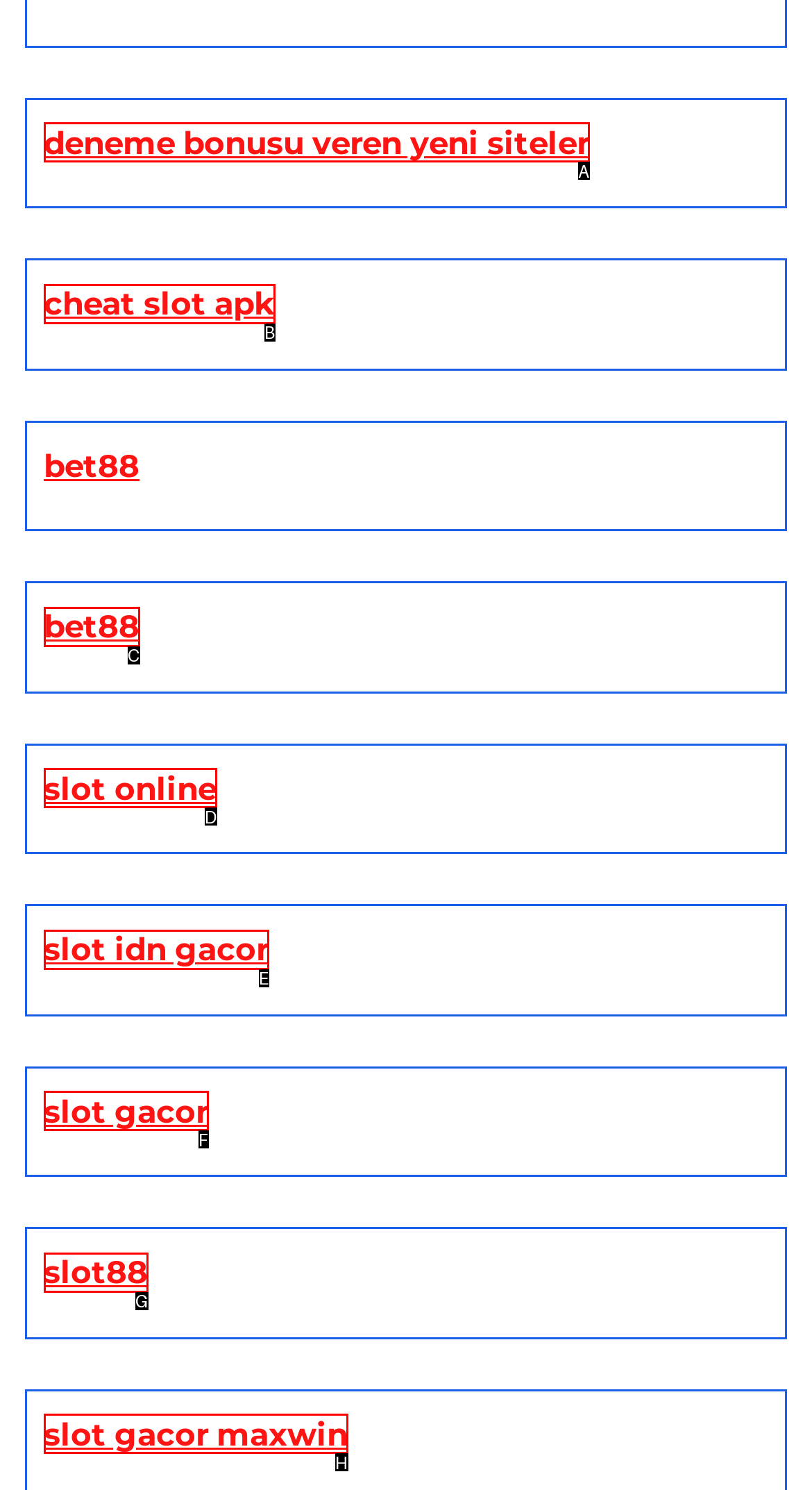Which option corresponds to the following element description: deneme bonusu veren yeni siteler?
Please provide the letter of the correct choice.

A